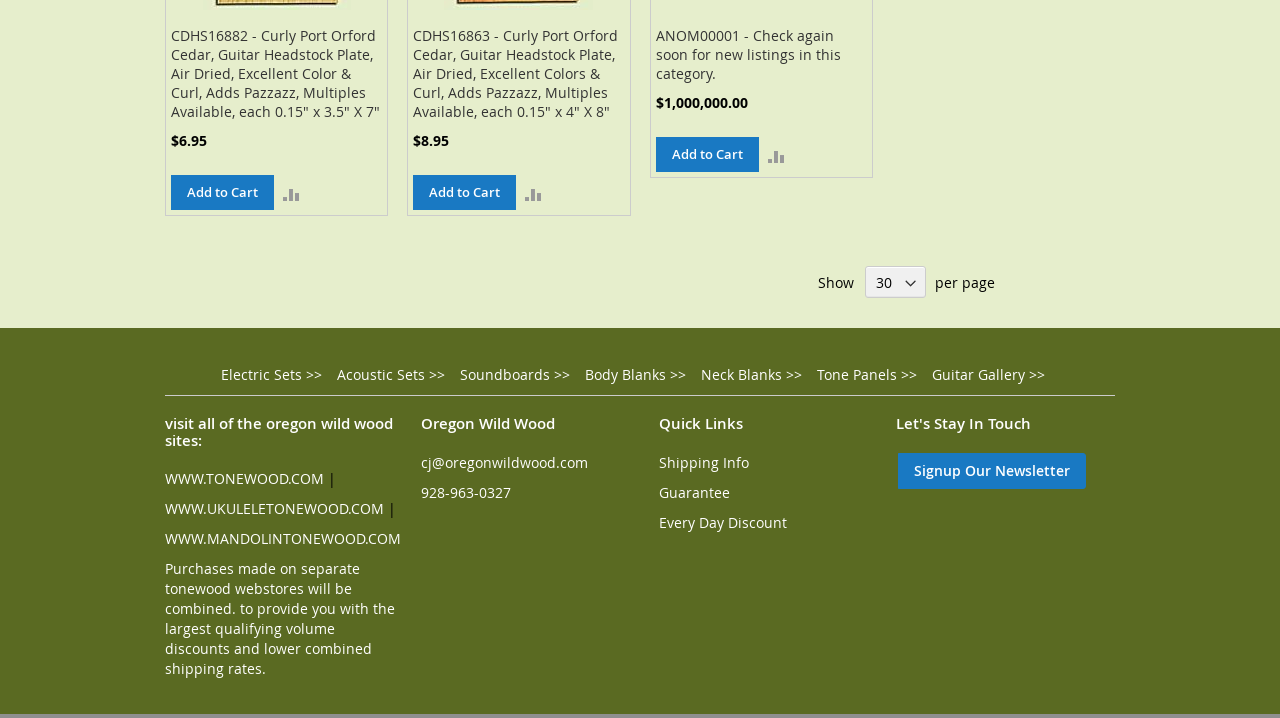Determine the bounding box coordinates of the element that should be clicked to execute the following command: "Visit Electric Sets".

[0.172, 0.509, 0.251, 0.535]